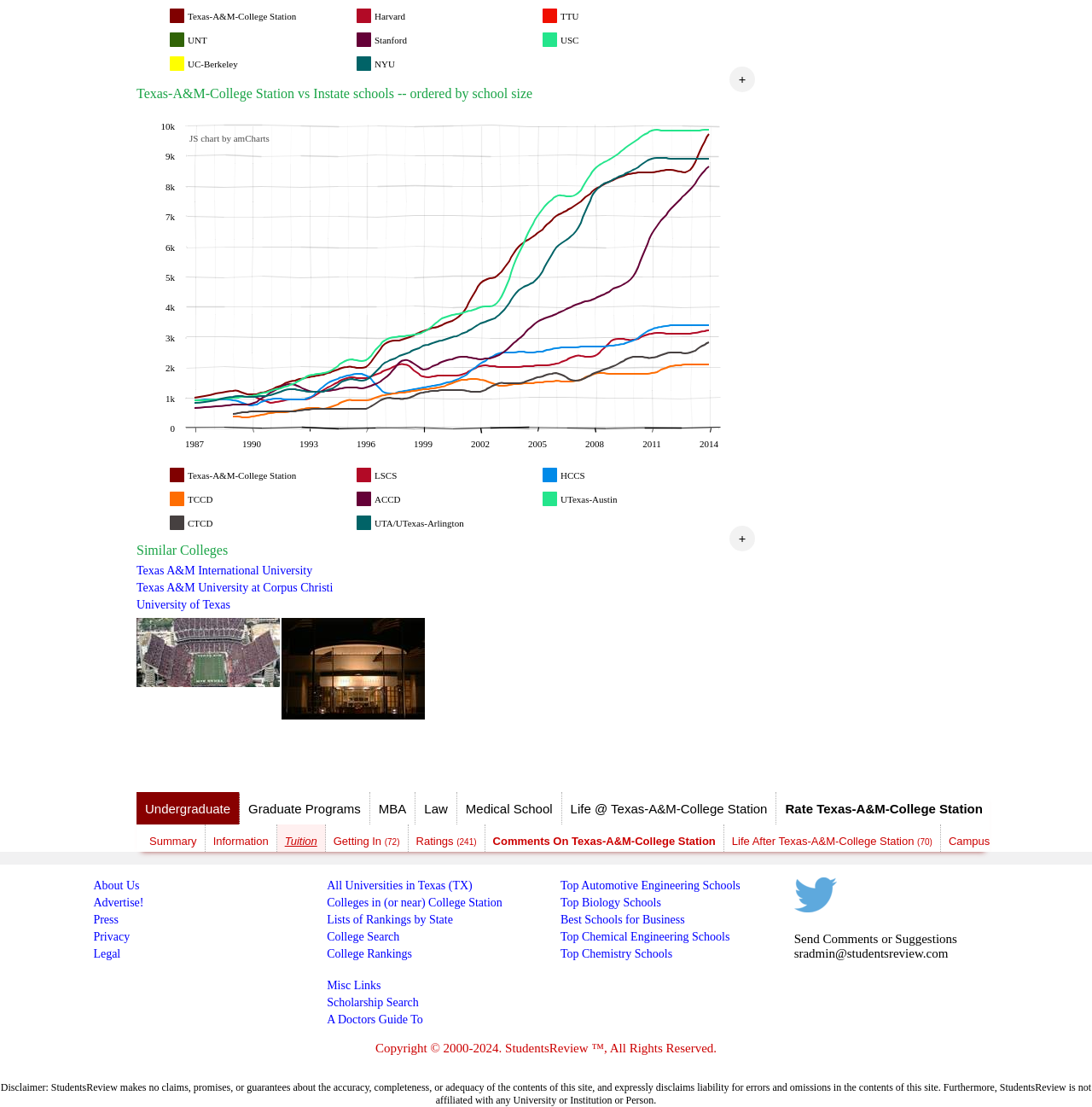Determine the bounding box coordinates of the clickable region to carry out the instruction: "Click on the link 'Texas A&M International University'".

[0.125, 0.509, 0.286, 0.521]